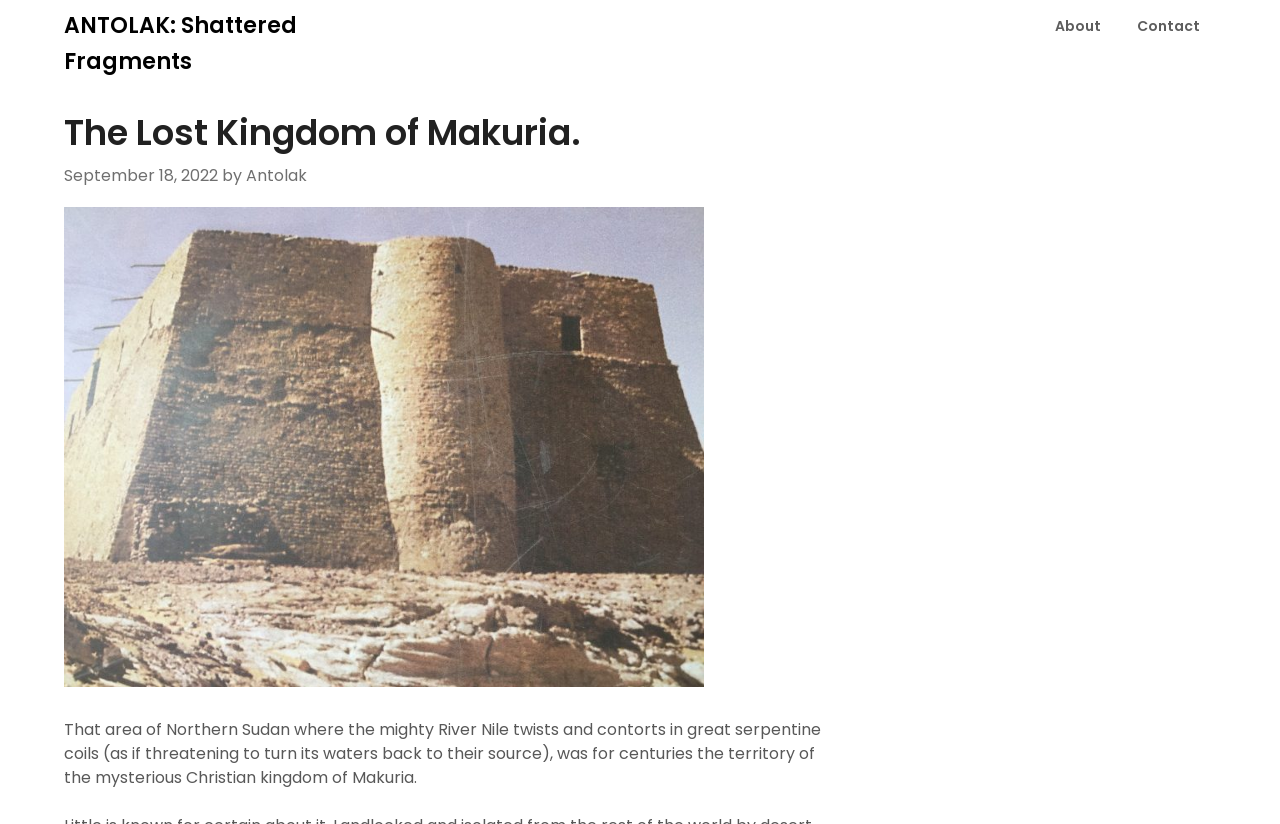What is the name of the website?
Based on the visual content, answer with a single word or a brief phrase.

ANTOLAK: Shattered Fragments